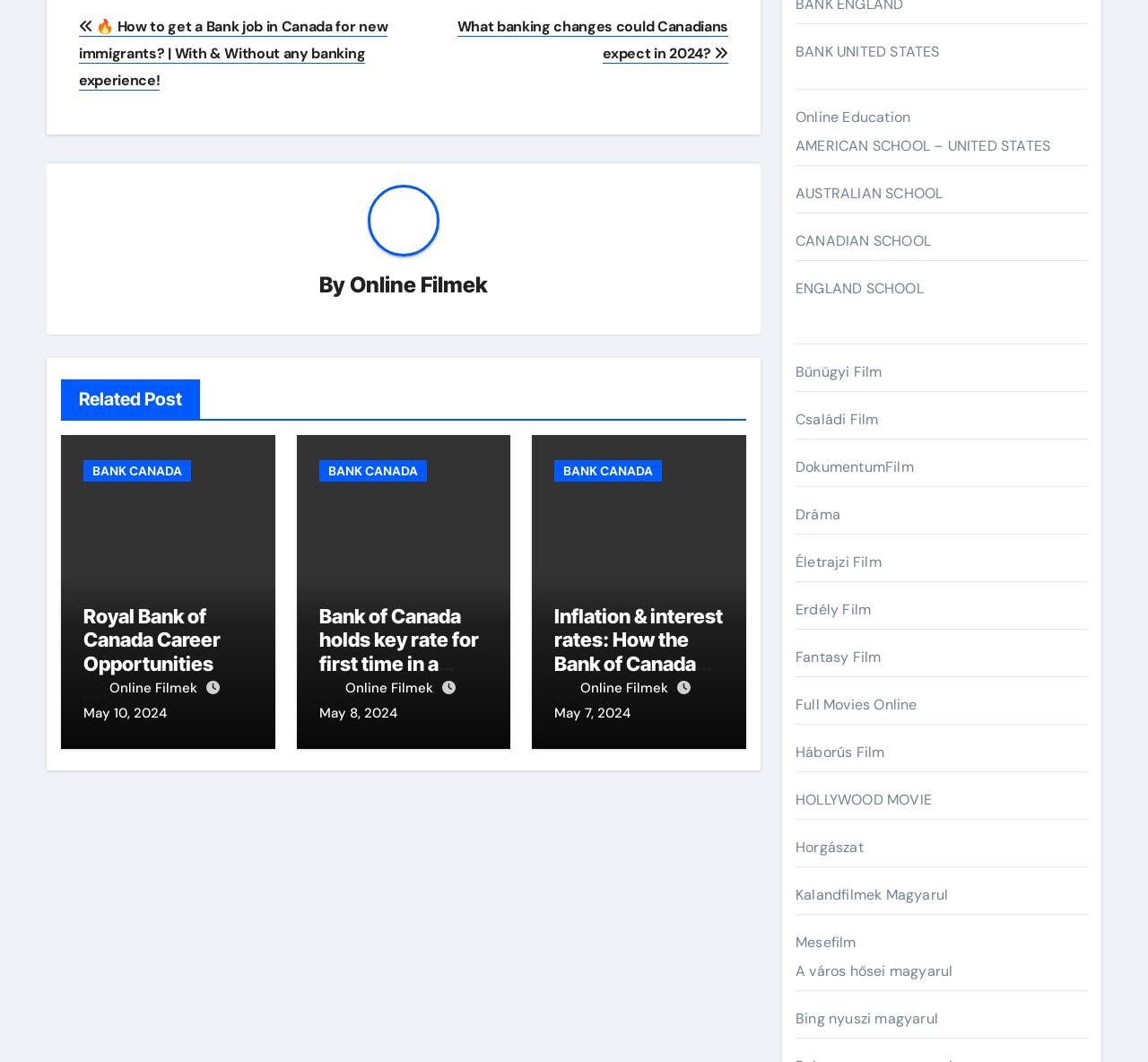Locate the bounding box coordinates of the clickable element to fulfill the following instruction: "Browse Online Filmek". Provide the coordinates as four float numbers between 0 and 1 in the format [left, top, right, bottom].

[0.305, 0.256, 0.425, 0.28]